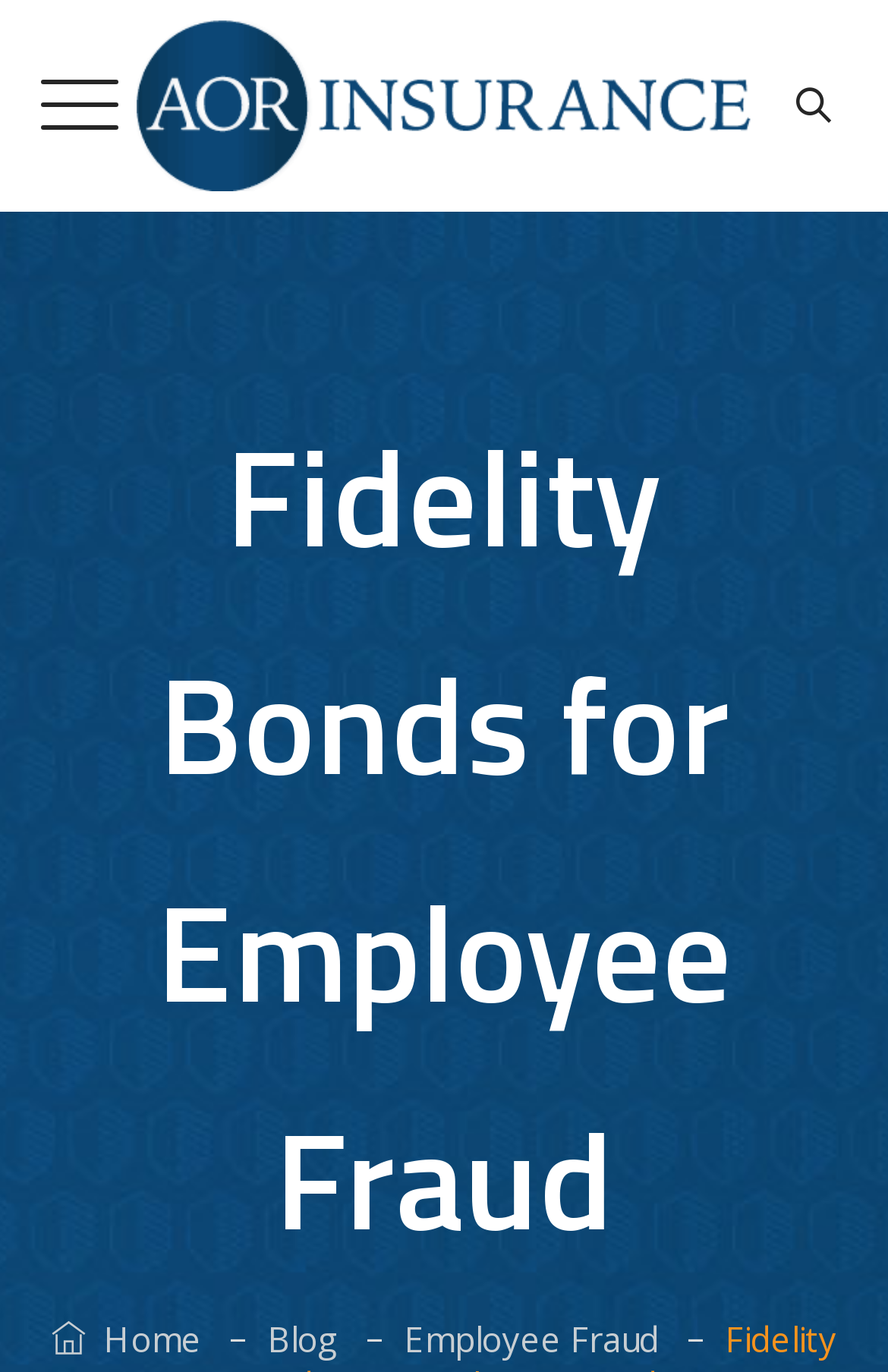What is the topic of the main content?
Ensure your answer is thorough and detailed.

I found the answer by looking at the main content area of the webpage, where there is a heading that says 'Fidelity Bonds for Employee Fraud'. This suggests that the topic of the main content is related to fidelity bonds and employee fraud.